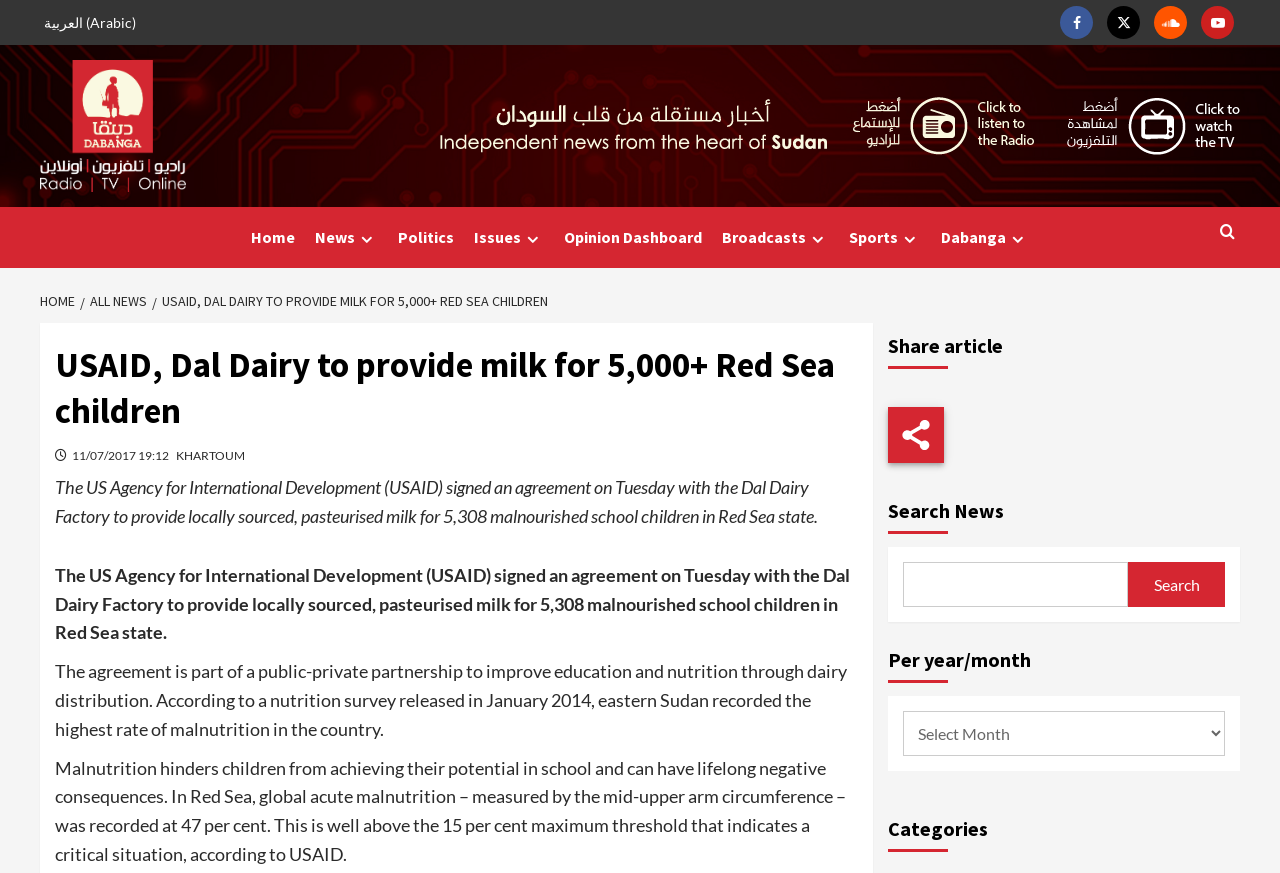Locate the bounding box coordinates of the element to click to perform the following action: 'Select a year/month'. The coordinates should be given as four float values between 0 and 1, in the form of [left, top, right, bottom].

[0.705, 0.815, 0.957, 0.866]